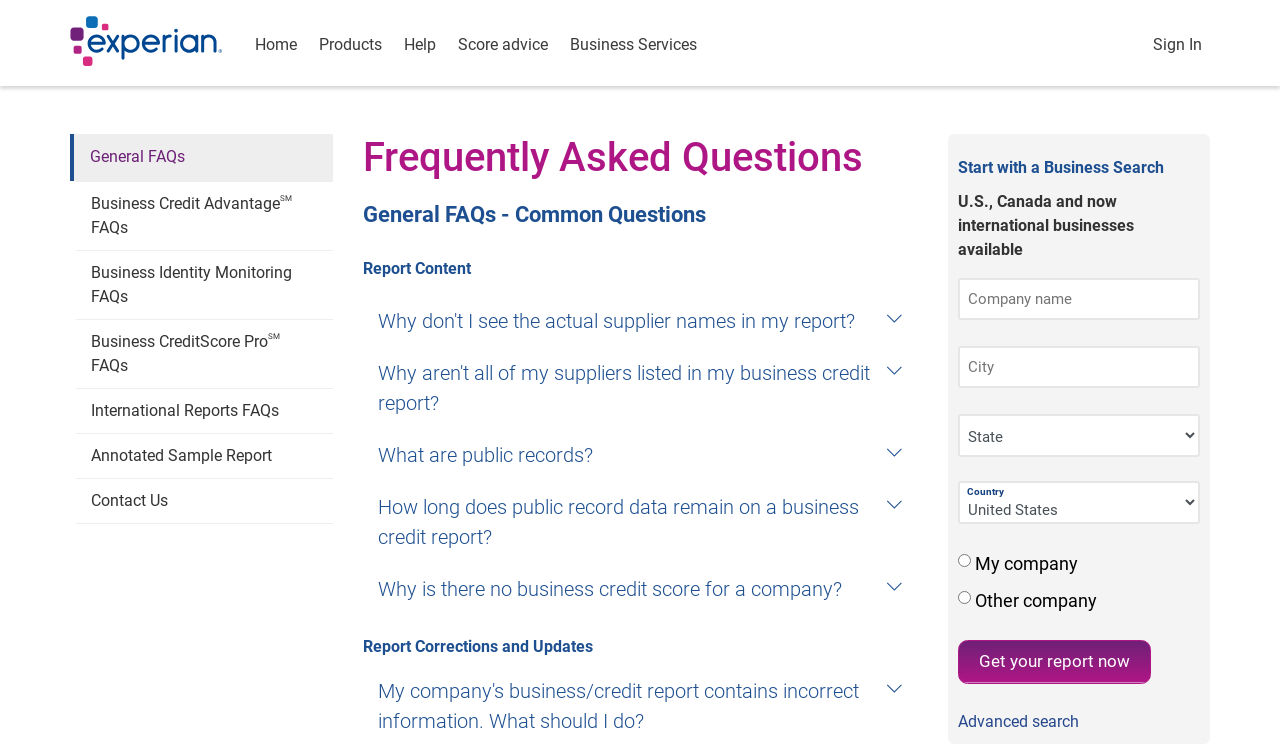Find the bounding box of the element with the following description: "Advanced search". The coordinates must be four float numbers between 0 and 1, formatted as [left, top, right, bottom].

None